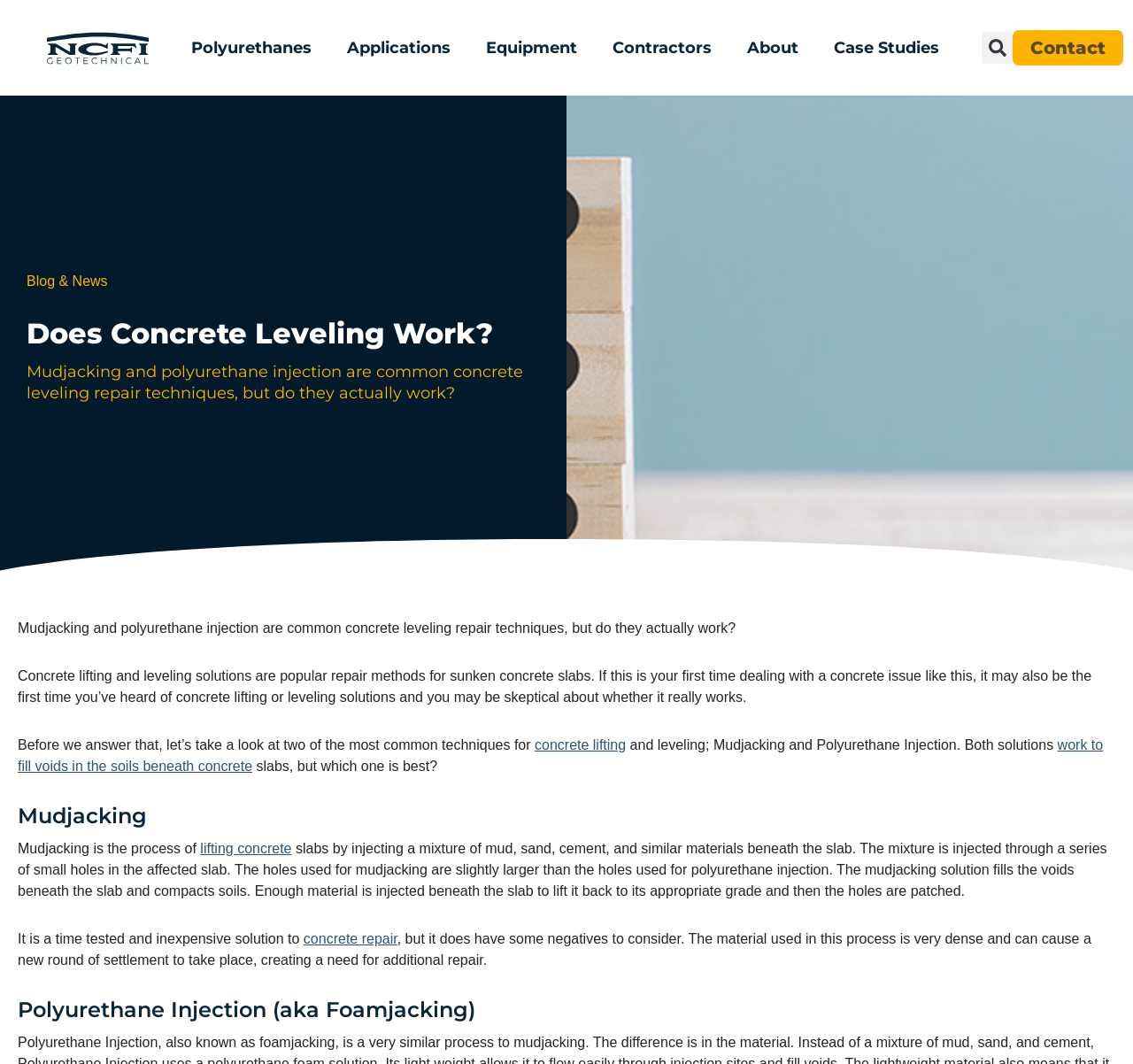Can you find the bounding box coordinates for the element that needs to be clicked to execute this instruction: "Click on the 'Contact' link"? The coordinates should be given as four float numbers between 0 and 1, i.e., [left, top, right, bottom].

[0.893, 0.028, 0.991, 0.062]